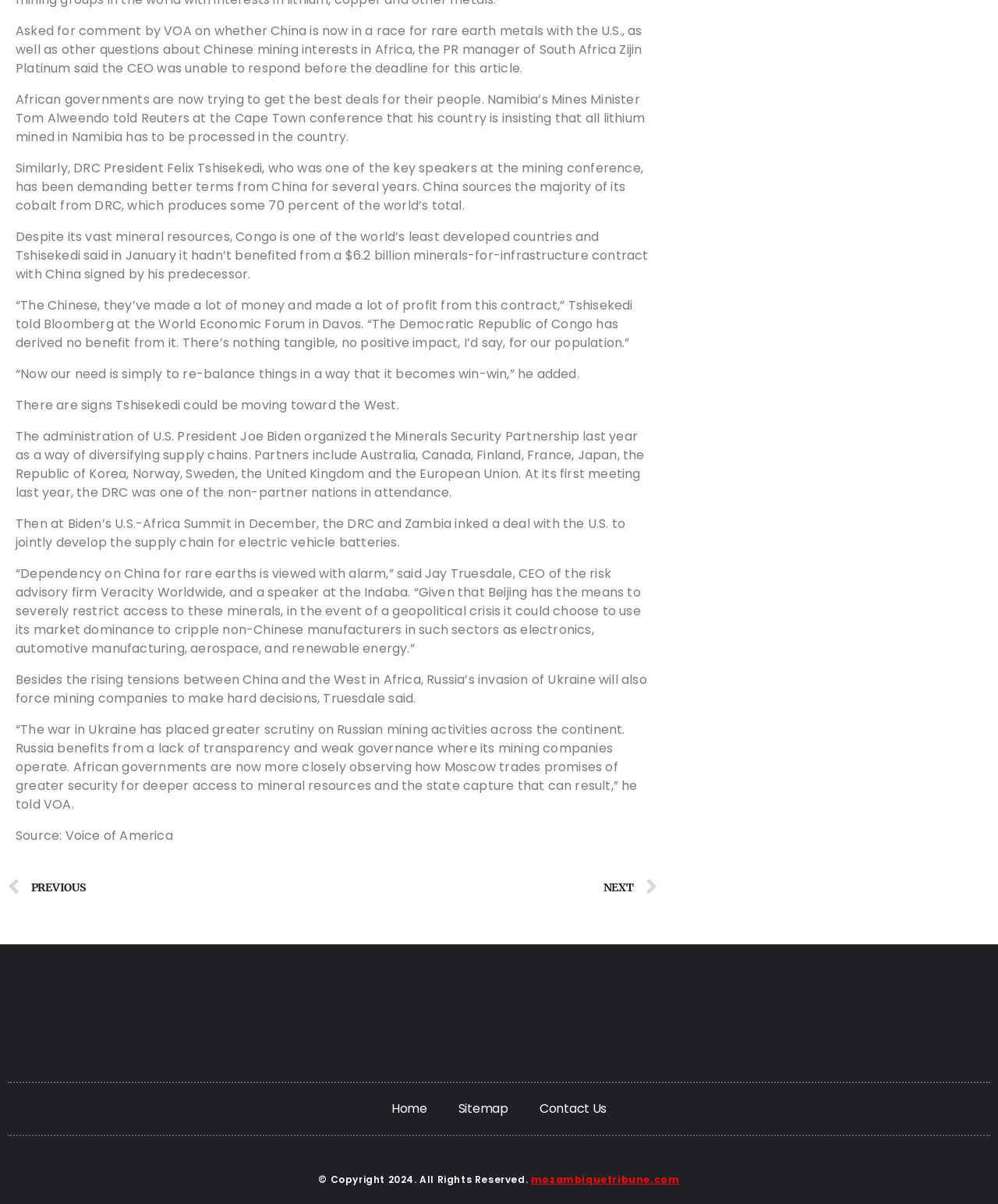Provide a brief response to the question using a single word or phrase: 
Who is the CEO of Veracity Worldwide?

Jay Truesdale